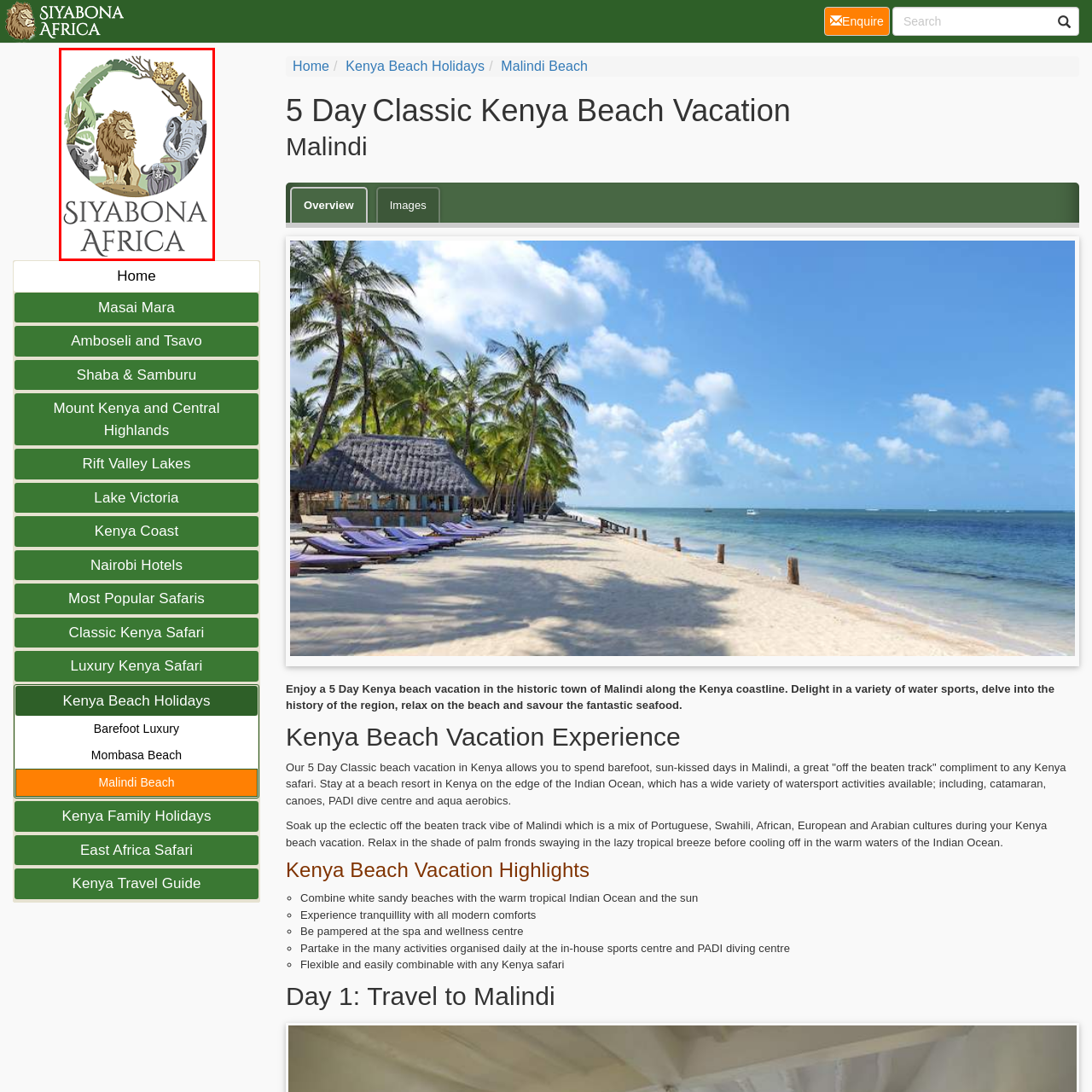Pay attention to the image inside the red rectangle, What does the green foliage symbolize? Answer briefly with a single word or phrase.

Rich biodiversity